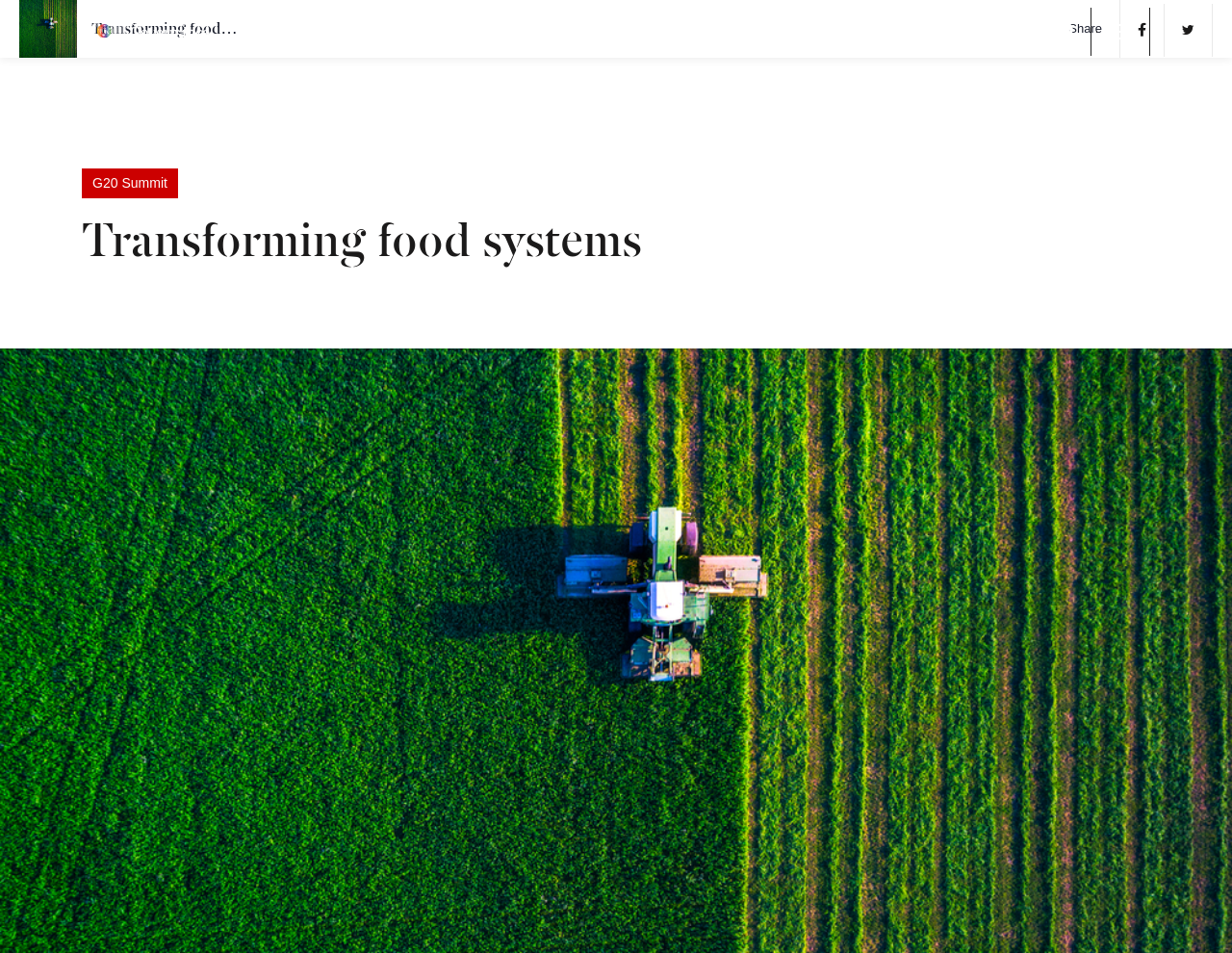How many links are in the top navigation bar?
Using the image as a reference, give a one-word or short phrase answer.

5